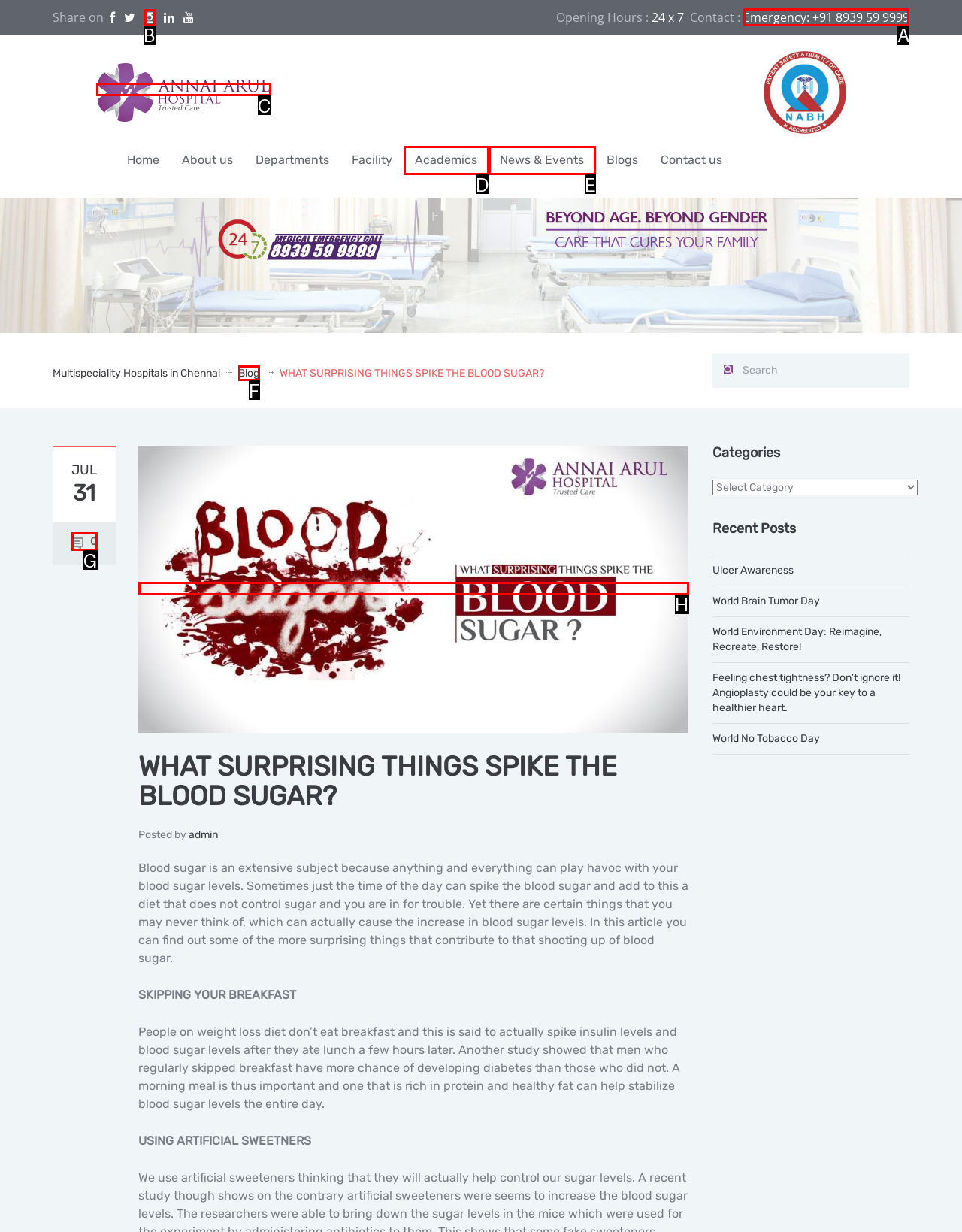Show which HTML element I need to click to perform this task: Contact the hospital Answer with the letter of the correct choice.

A